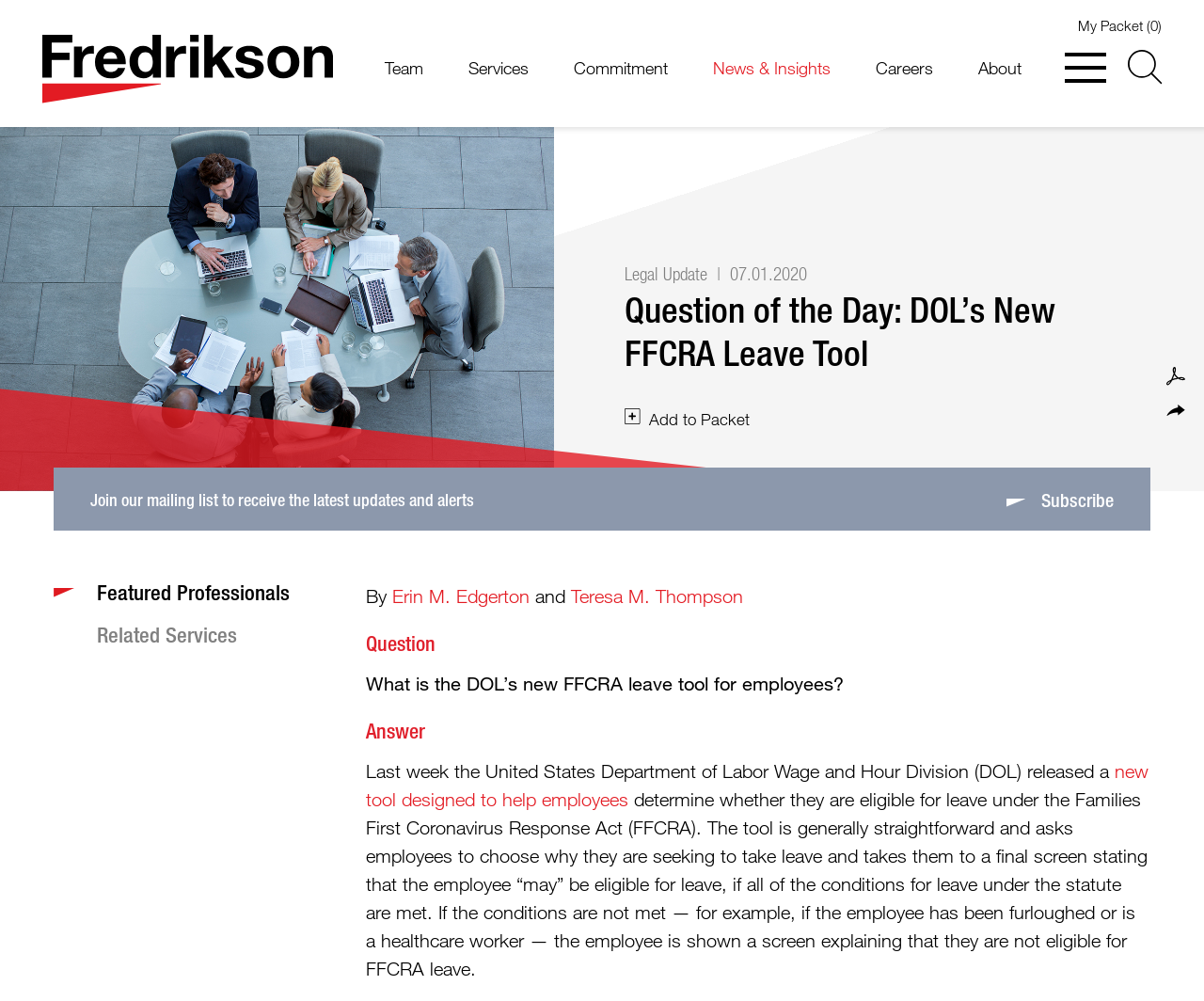Identify the bounding box coordinates of the area that should be clicked in order to complete the given instruction: "Search for something". The bounding box coordinates should be four float numbers between 0 and 1, i.e., [left, top, right, bottom].

[0.937, 0.049, 0.966, 0.084]